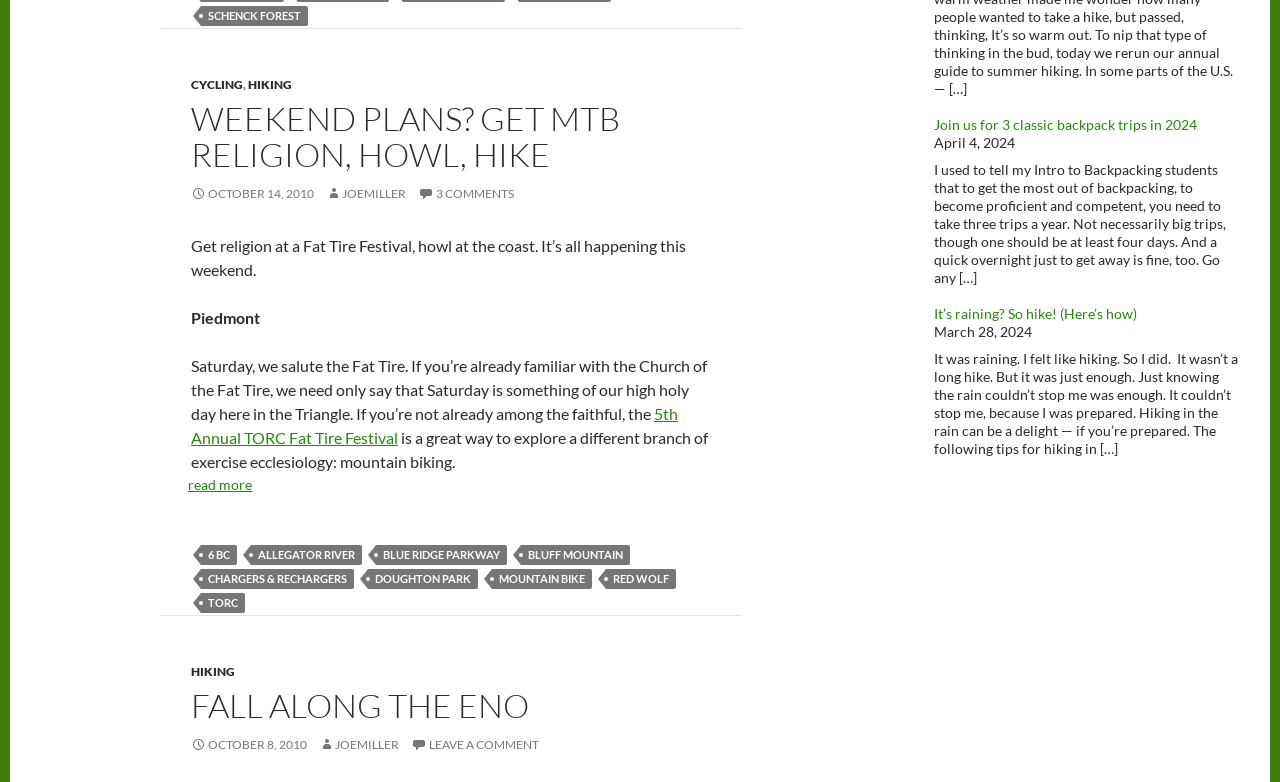For the following element description, predict the bounding box coordinates in the format (top-left x, top-left y, bottom-right x, bottom-right y). All values should be floating point numbers between 0 and 1. Description: October 14, 2010

[0.149, 0.238, 0.245, 0.257]